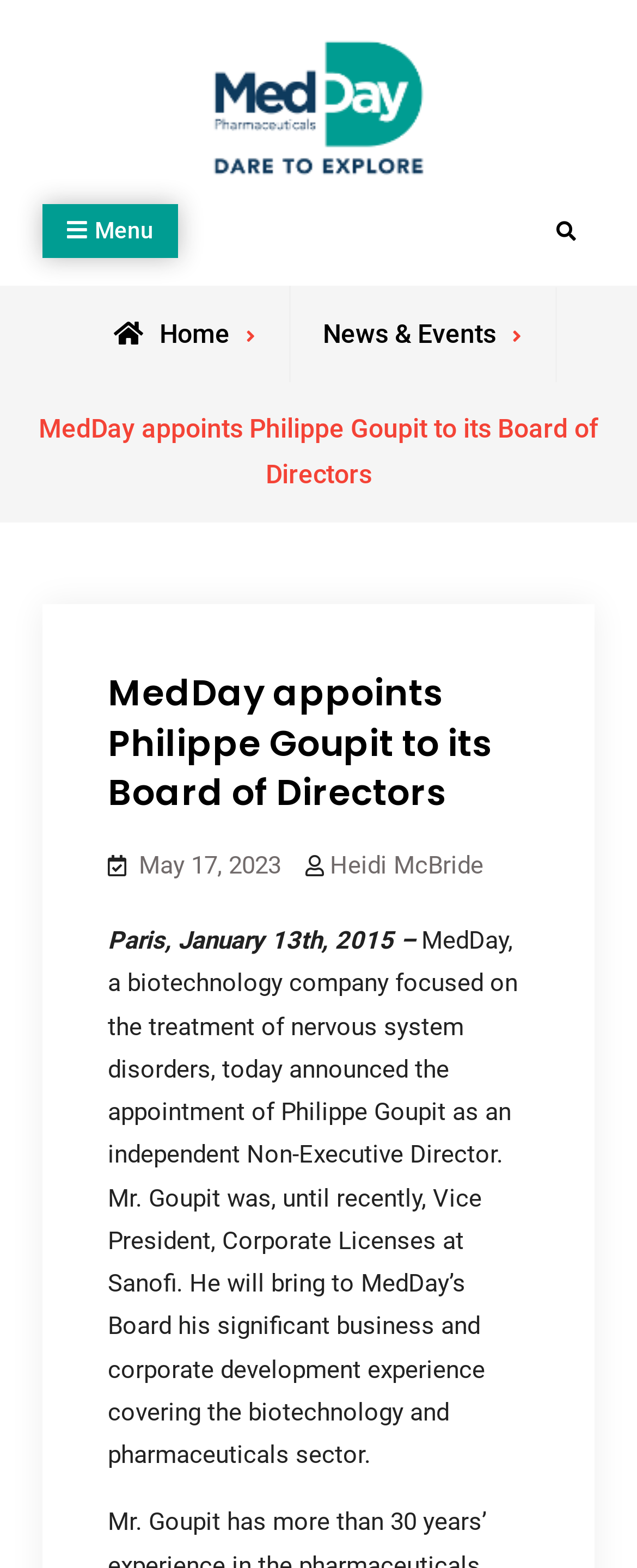Please locate the bounding box coordinates of the element that should be clicked to complete the given instruction: "go to MedDay Pharma homepage".

[0.066, 0.016, 0.934, 0.12]